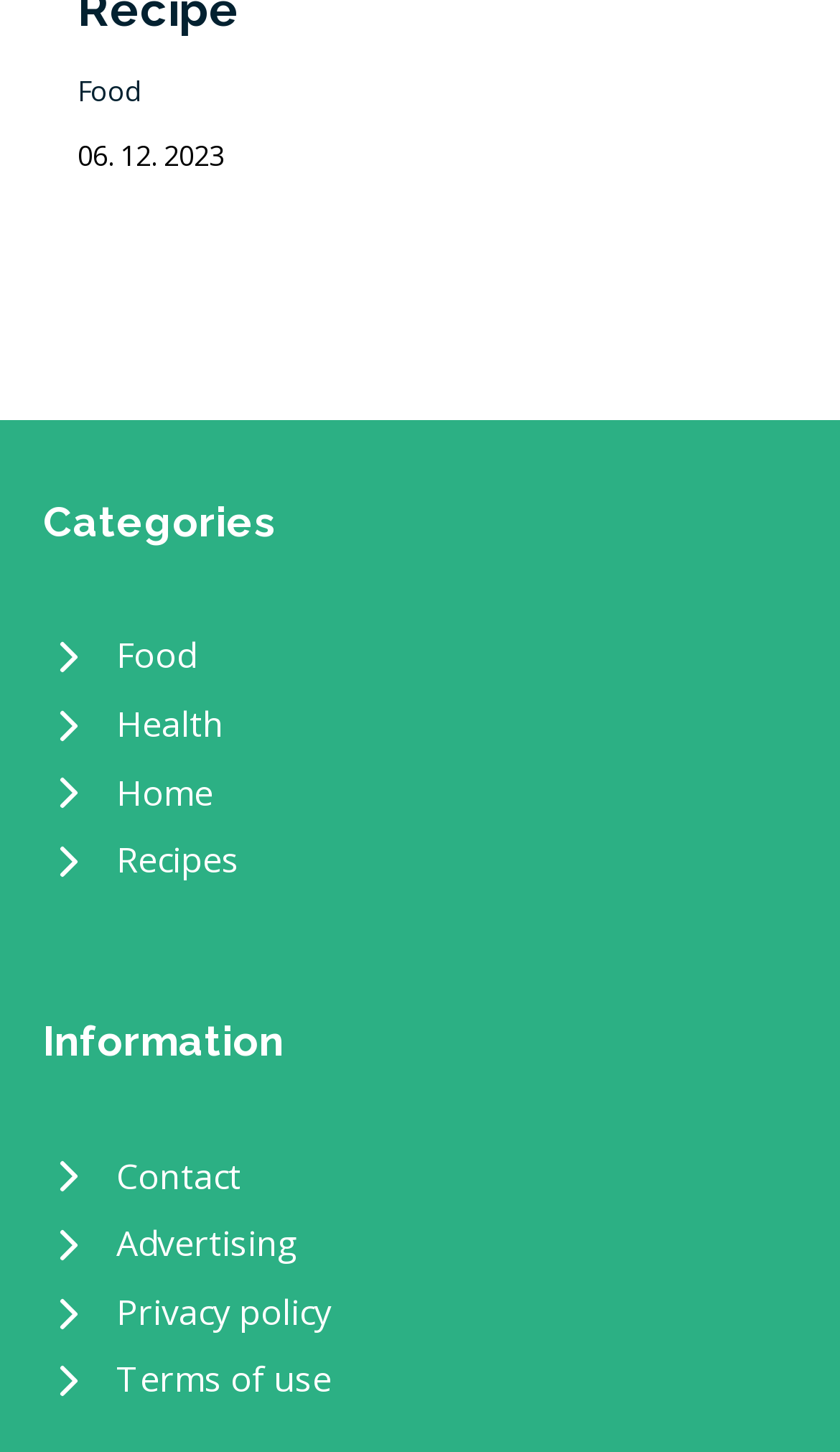Find the bounding box coordinates for the element that must be clicked to complete the instruction: "Input email address". The coordinates should be four float numbers between 0 and 1, indicated as [left, top, right, bottom].

None